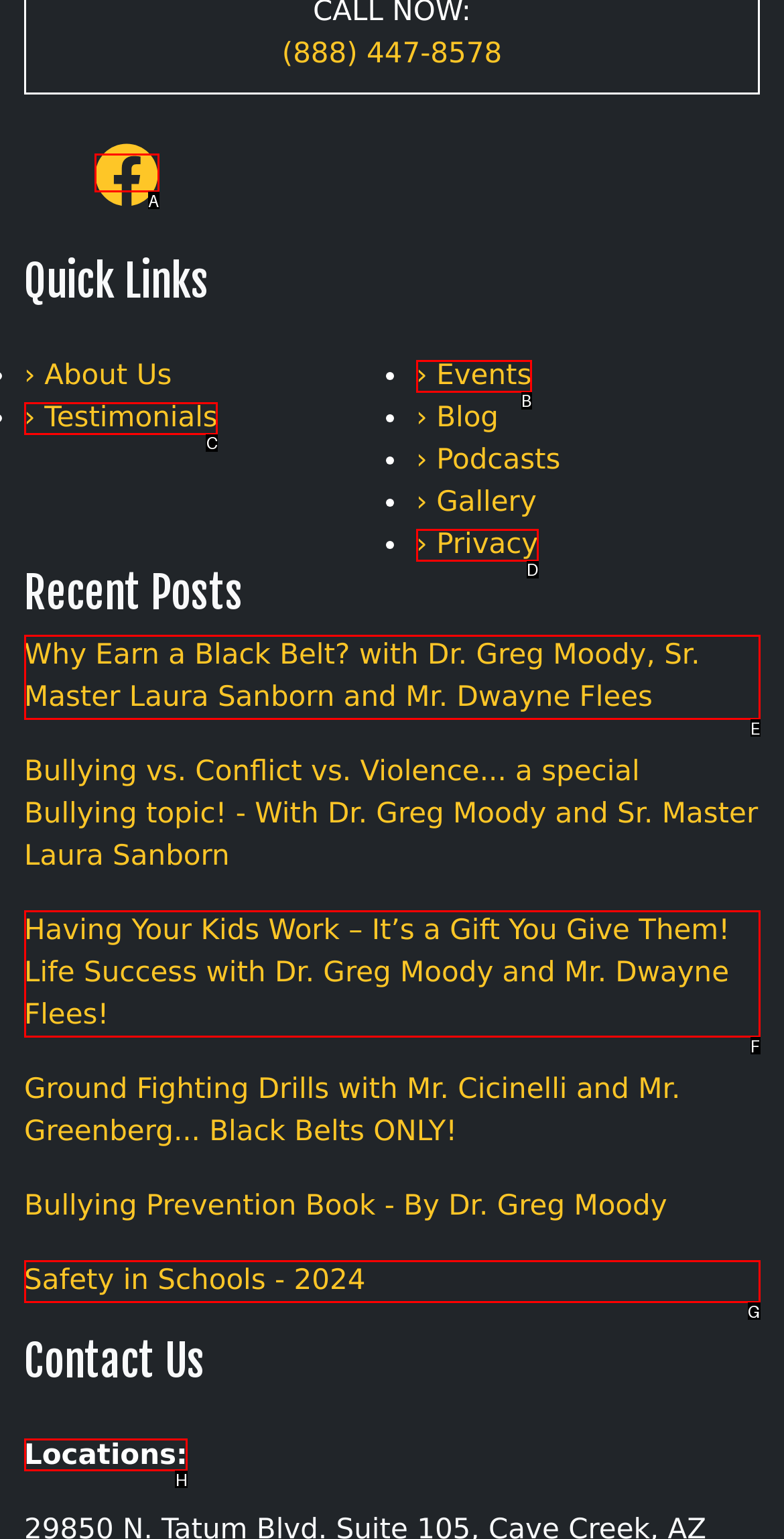Select the letter of the UI element that matches this task: View Locations
Provide the answer as the letter of the correct choice.

H